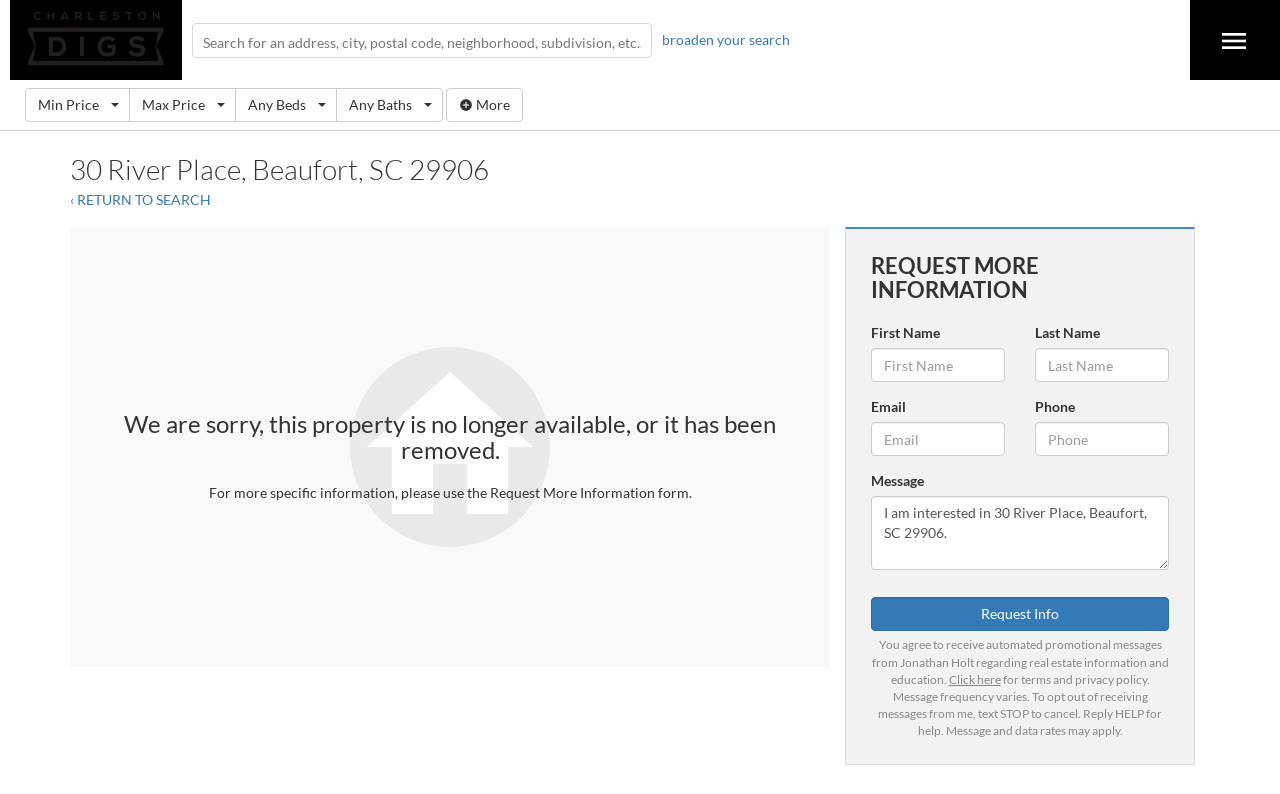What is the purpose of the 'Request More Information' form?
Analyze the image and provide a thorough answer to the question.

The 'Request More Information' form is used to request specific information about the property, as stated in the text 'For more specific information, please use the Request More Information form.'